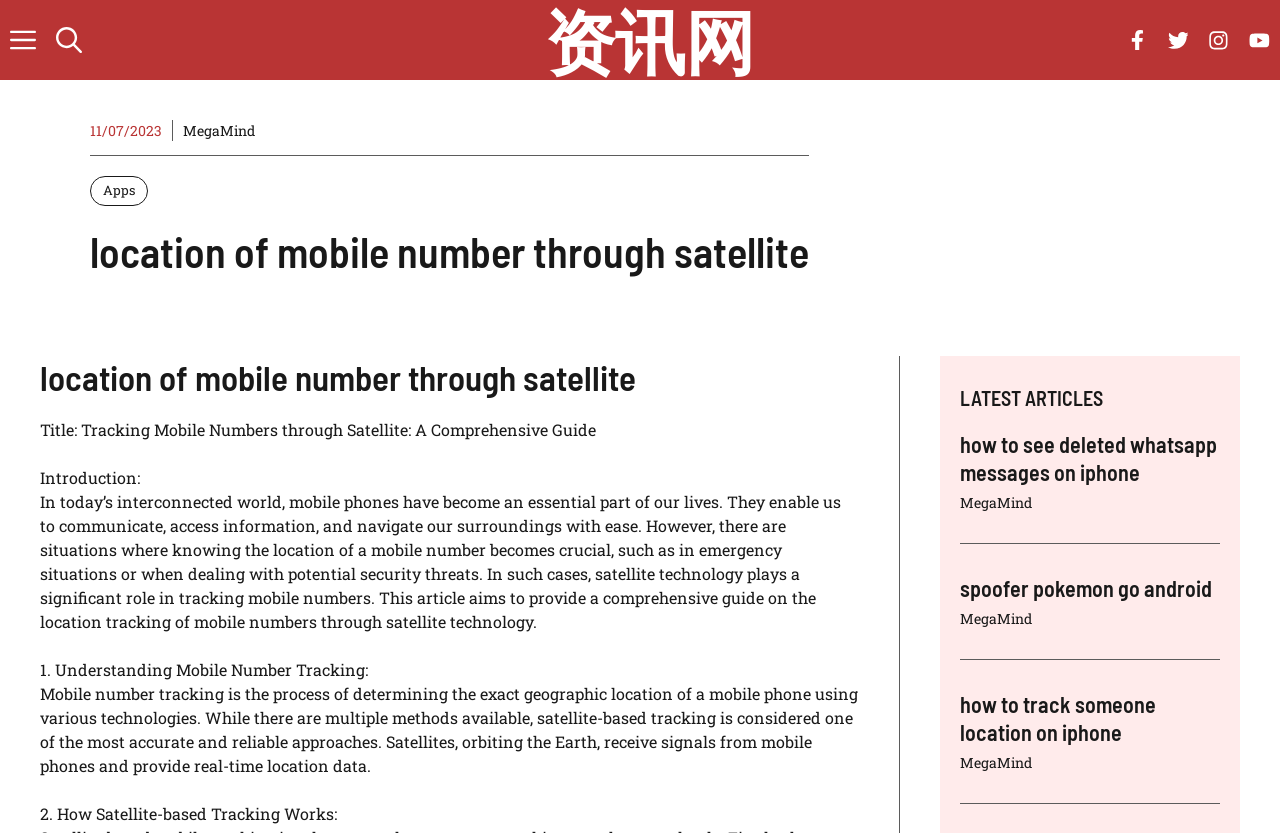Can you specify the bounding box coordinates of the area that needs to be clicked to fulfill the following instruction: "View latest article about how to see deleted whatsapp messages on iphone"?

[0.75, 0.517, 0.951, 0.583]